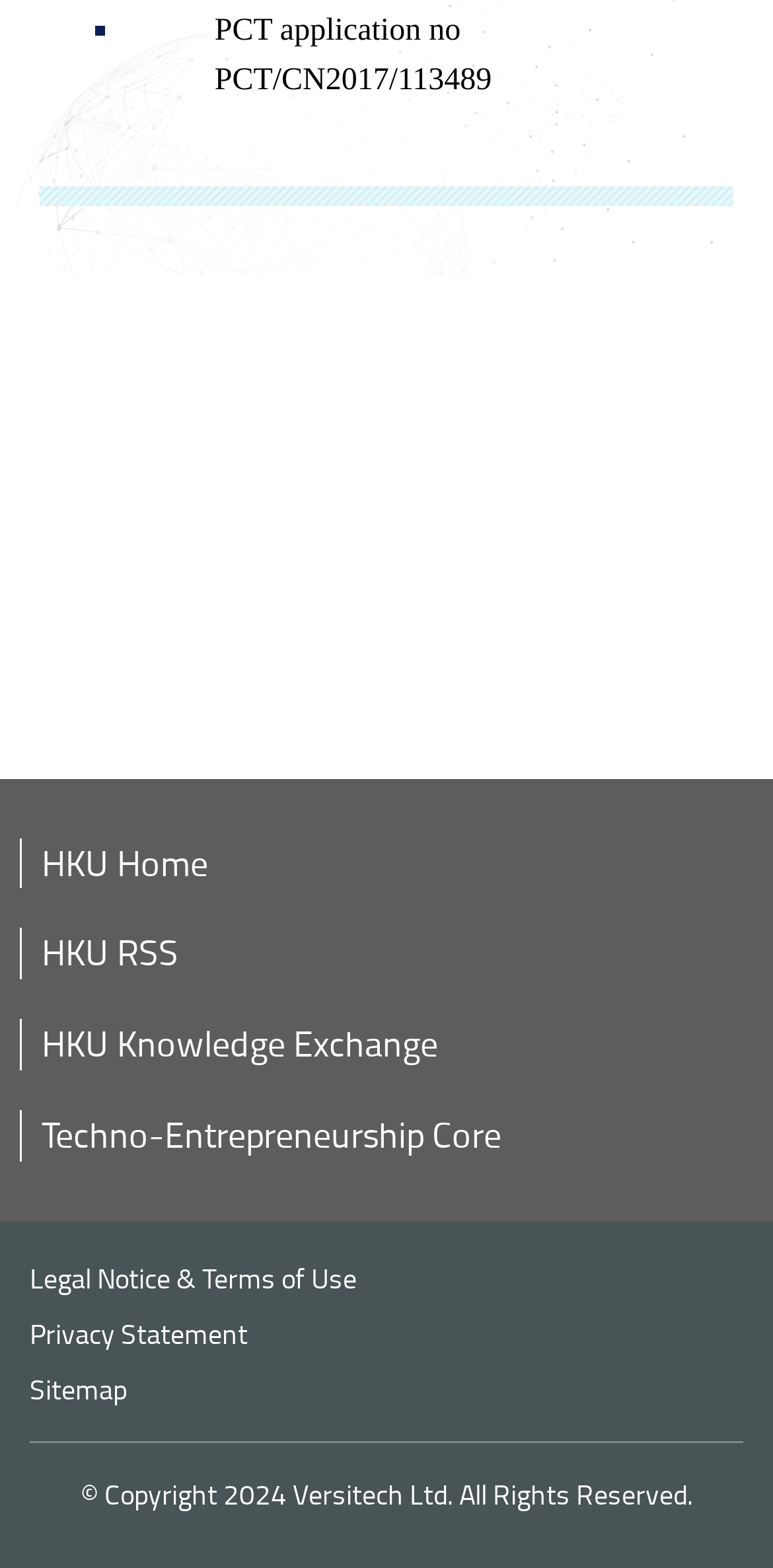How many links are there at the bottom of the webpage?
Kindly offer a detailed explanation using the data available in the image.

At the bottom of the webpage, there are three link elements: 'Legal Notice & Terms of Use', 'Privacy Statement', and 'Sitemap', which are located at coordinates [0.038, 0.802, 0.462, 0.826], [0.038, 0.838, 0.321, 0.862], and [0.038, 0.873, 0.164, 0.897], respectively.